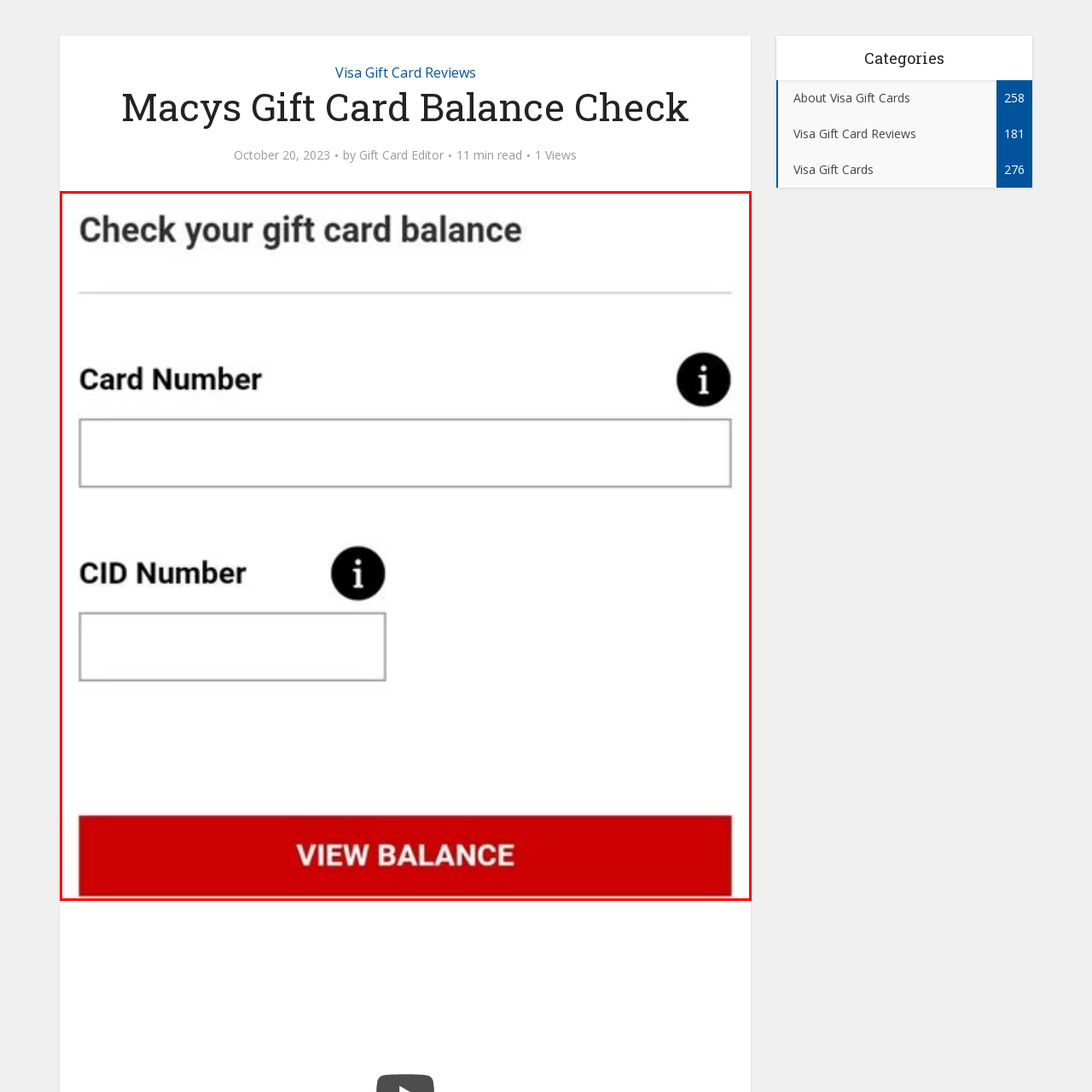What is the color of the 'VIEW BALANCE' button?
Focus on the area within the red boundary in the image and answer the question with one word or a short phrase.

Red